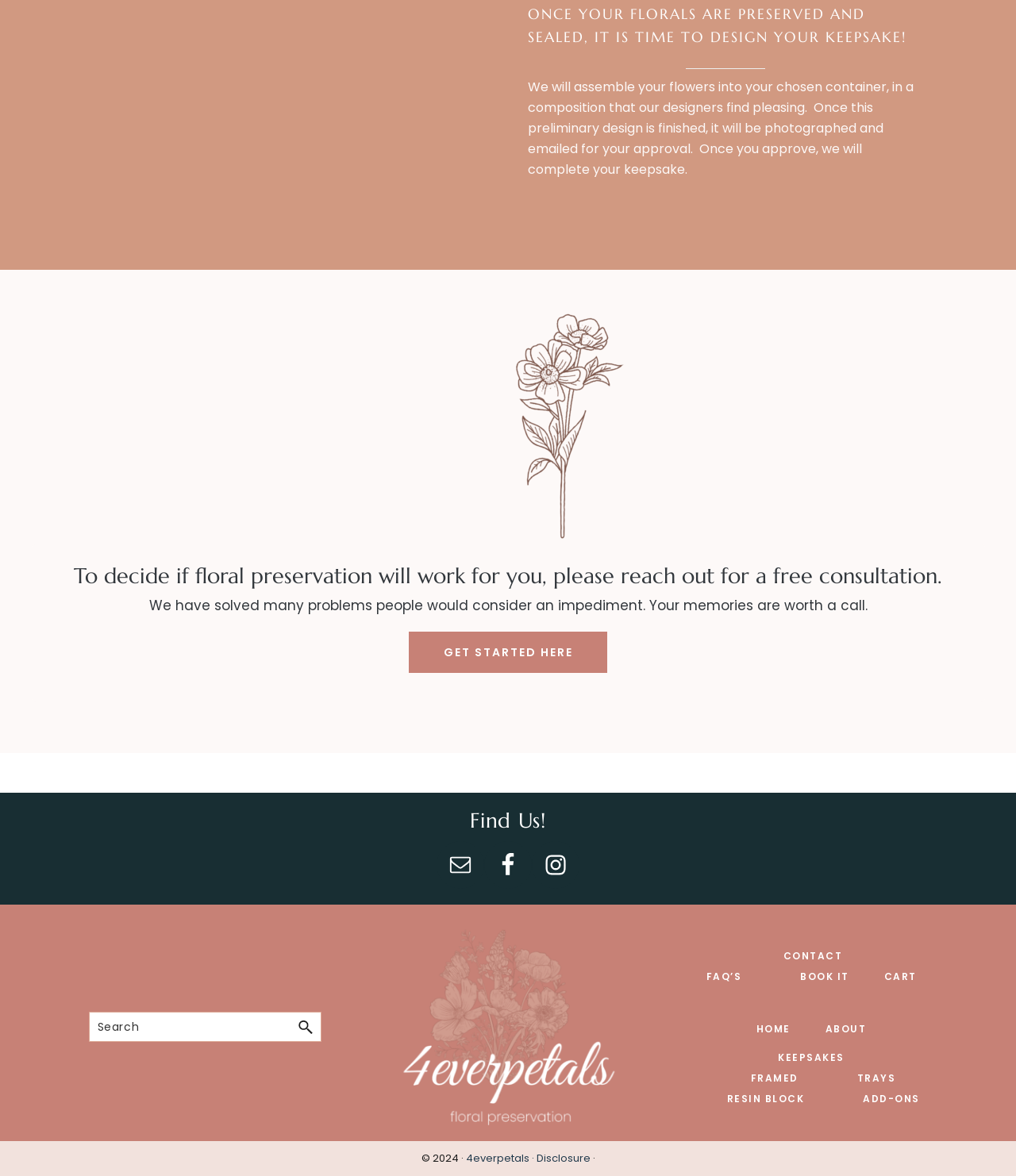Respond to the question below with a single word or phrase:
What is the purpose of the free consultation?

To decide if floral preservation will work for you